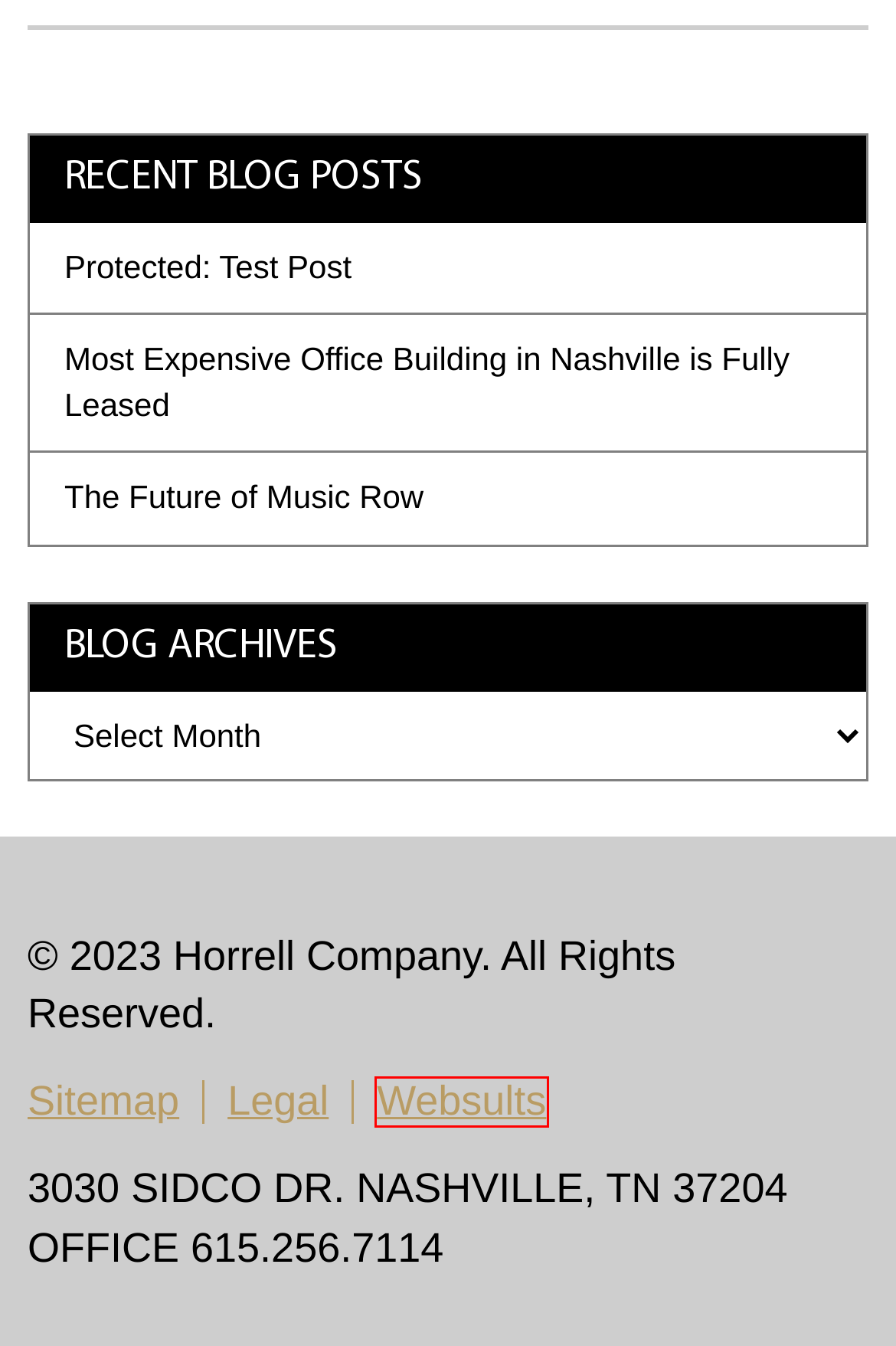Given a webpage screenshot featuring a red rectangle around a UI element, please determine the best description for the new webpage that appears after the element within the bounding box is clicked. The options are:
A. Nashville Commercial Real Estate | Horrell Company
B. Saved Listings
C. Sitemap | Horrell Company
D. Clearwater Web Development SEO & Hosting Company - Websults
E. Test Post - Horrell Company
F. Most Expensive Office Building in Nashville... | Horrell Company
G. Legal
H. Uncategorized Archives - Horrell Company

D